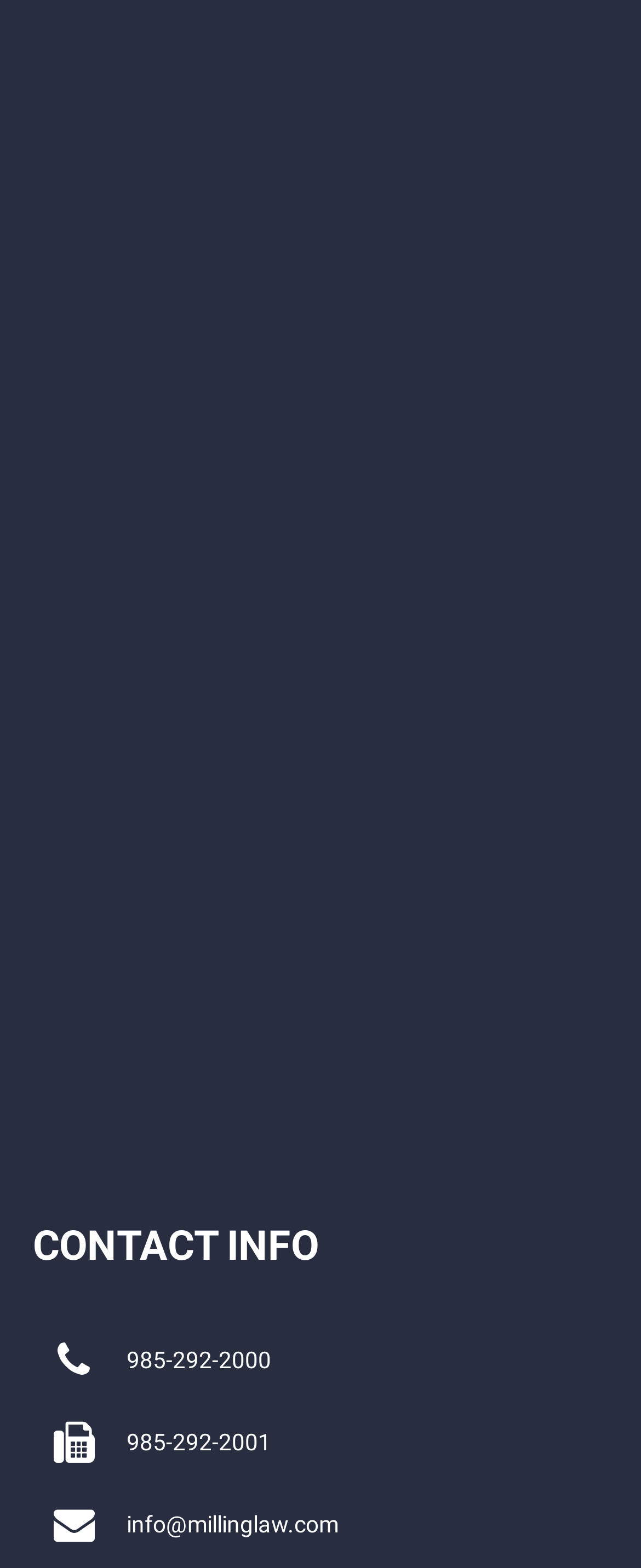Given the description: "Lafayette Bar Association", determine the bounding box coordinates of the UI element. The coordinates should be formatted as four float numbers between 0 and 1, [left, top, right, bottom].

[0.072, 0.537, 0.485, 0.553]